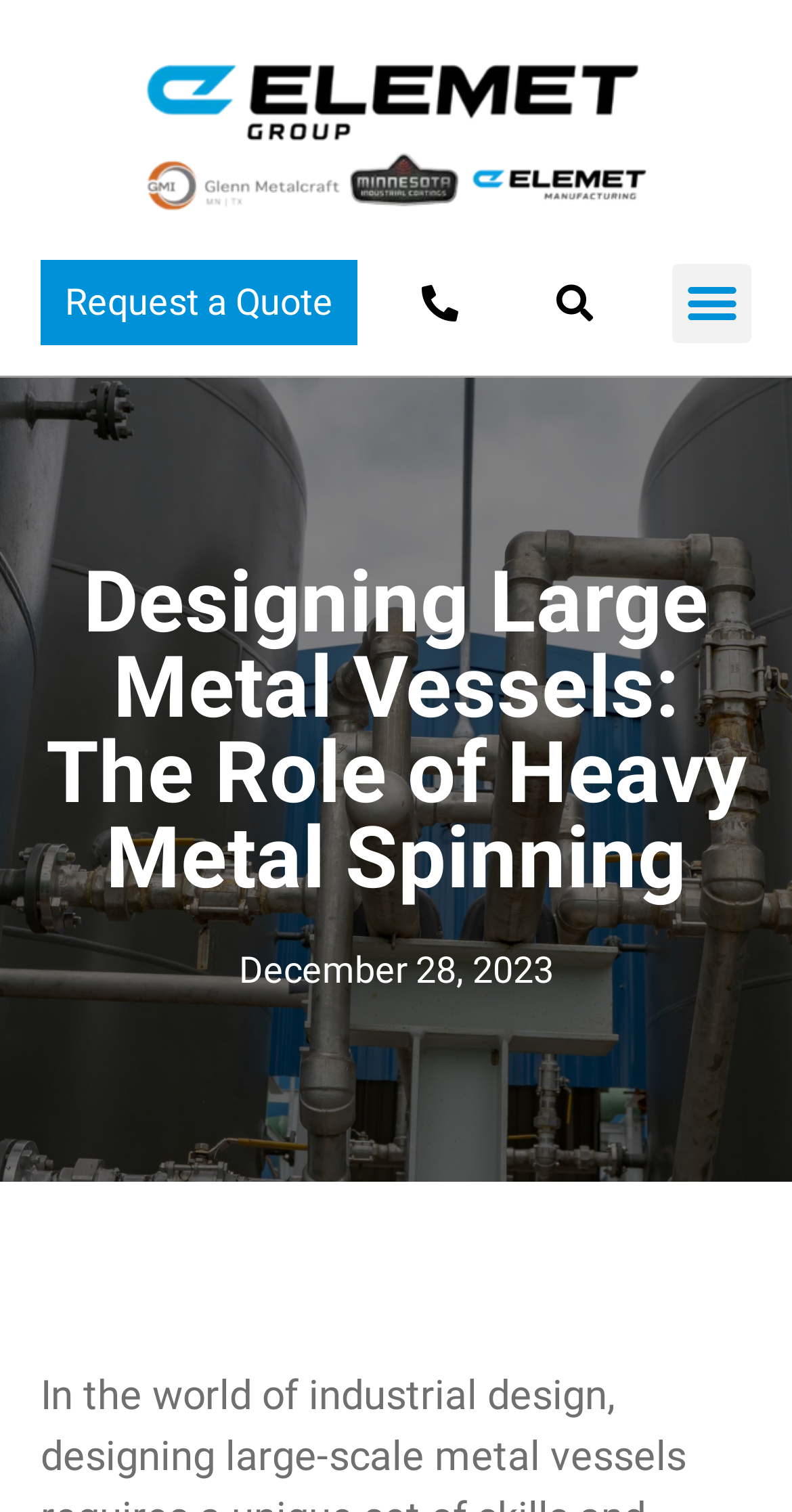Give a concise answer using only one word or phrase for this question:
What is the phone number on the webpage?

(763) 389-5355